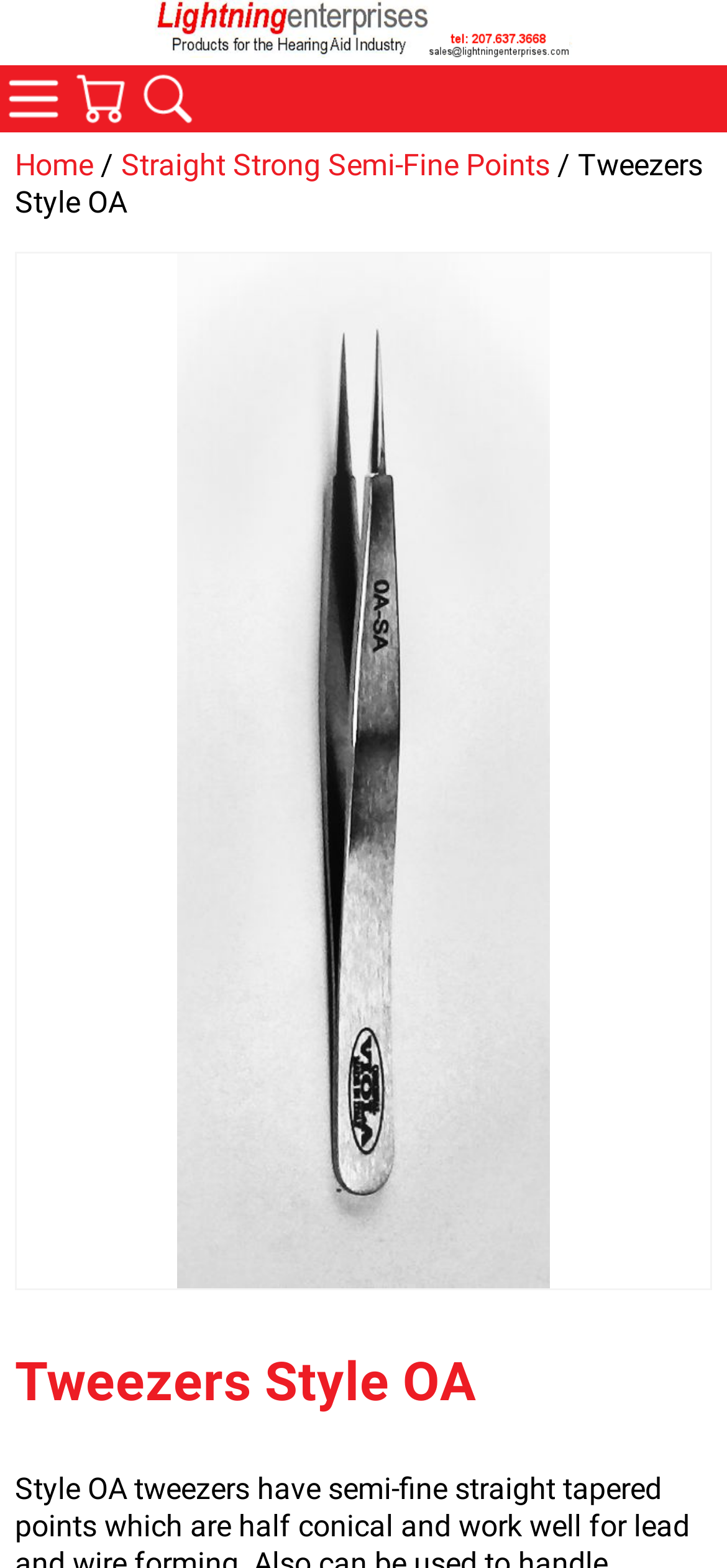Generate an in-depth caption that captures all aspects of the webpage.

The webpage is about Style 0A Tweezers, a product from Lightning Enterprises LLC. At the top left corner, there is a link to the company's homepage, accompanied by a small image of the company's logo. Next to it, there are three links: "Navigation", "Your Cart", and "Search", which are aligned horizontally.

Below these links, there is a navigation menu with links to "Home" and "Straight Strong Semi-Fine Points", separated by a slash. The text "Tweezers Style OA" appears twice, once as a heading and again as a link, both located near the top center of the page.

The main content of the page is focused on the product, Style 0A Tweezers, which have semi-fine straight tapered points suitable for lead and wire forming. There is a large image of the product, taking up most of the page's width, located below the navigation menu and the product title.